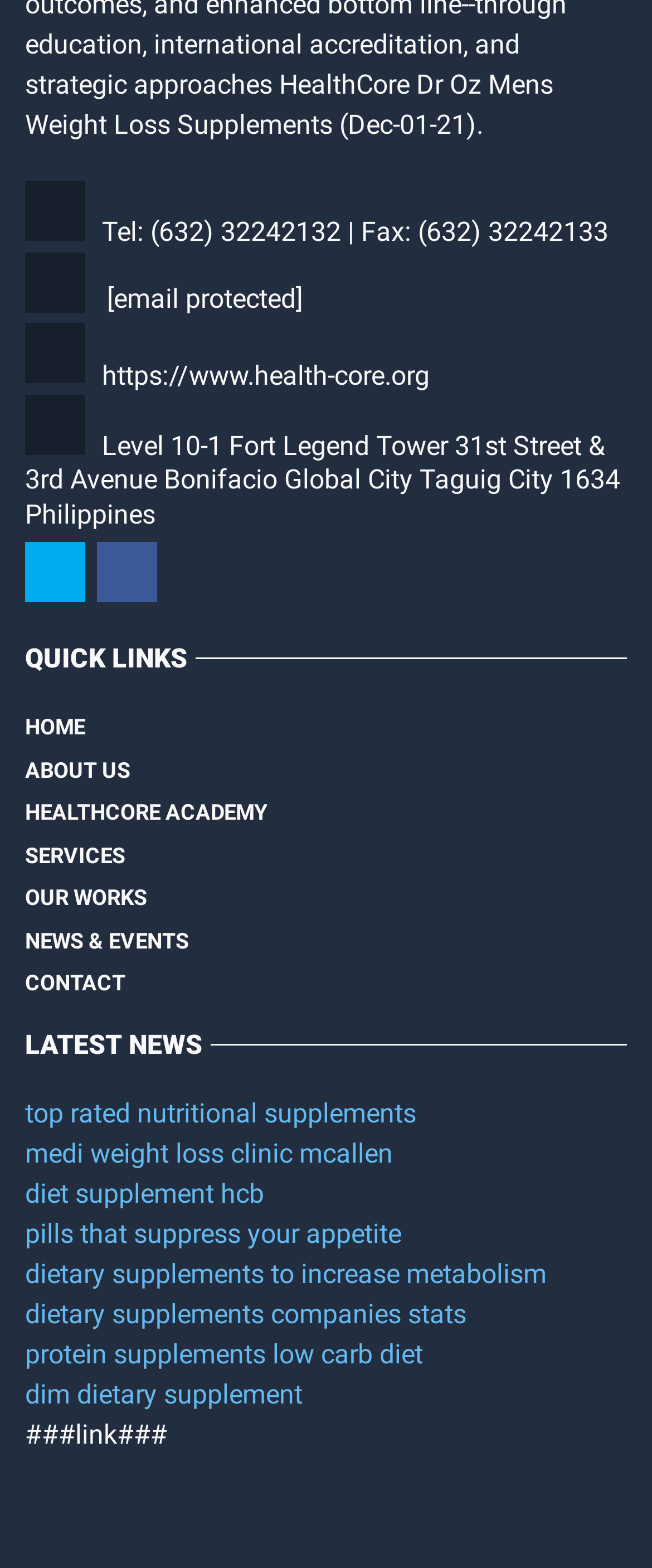Give the bounding box coordinates for the element described by: "protein supplements low carb diet".

[0.038, 0.853, 0.649, 0.873]